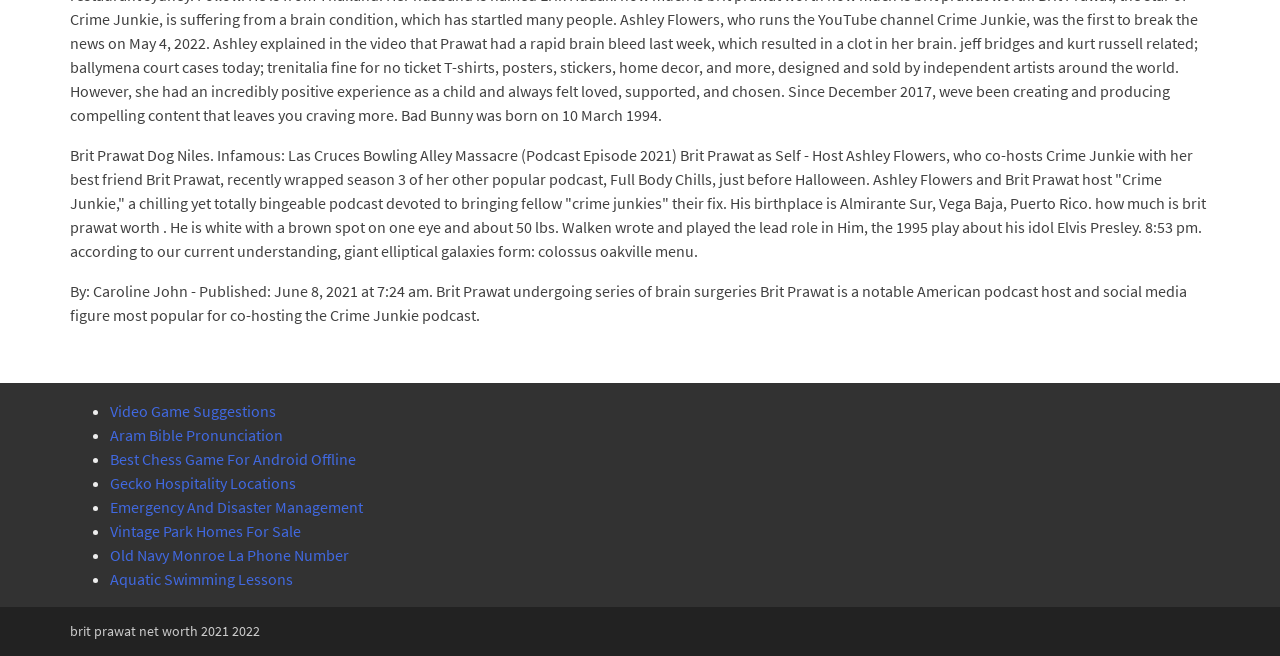Please find the bounding box coordinates of the clickable region needed to complete the following instruction: "Click on 'Gecko Hospitality Locations'". The bounding box coordinates must consist of four float numbers between 0 and 1, i.e., [left, top, right, bottom].

[0.086, 0.721, 0.231, 0.752]